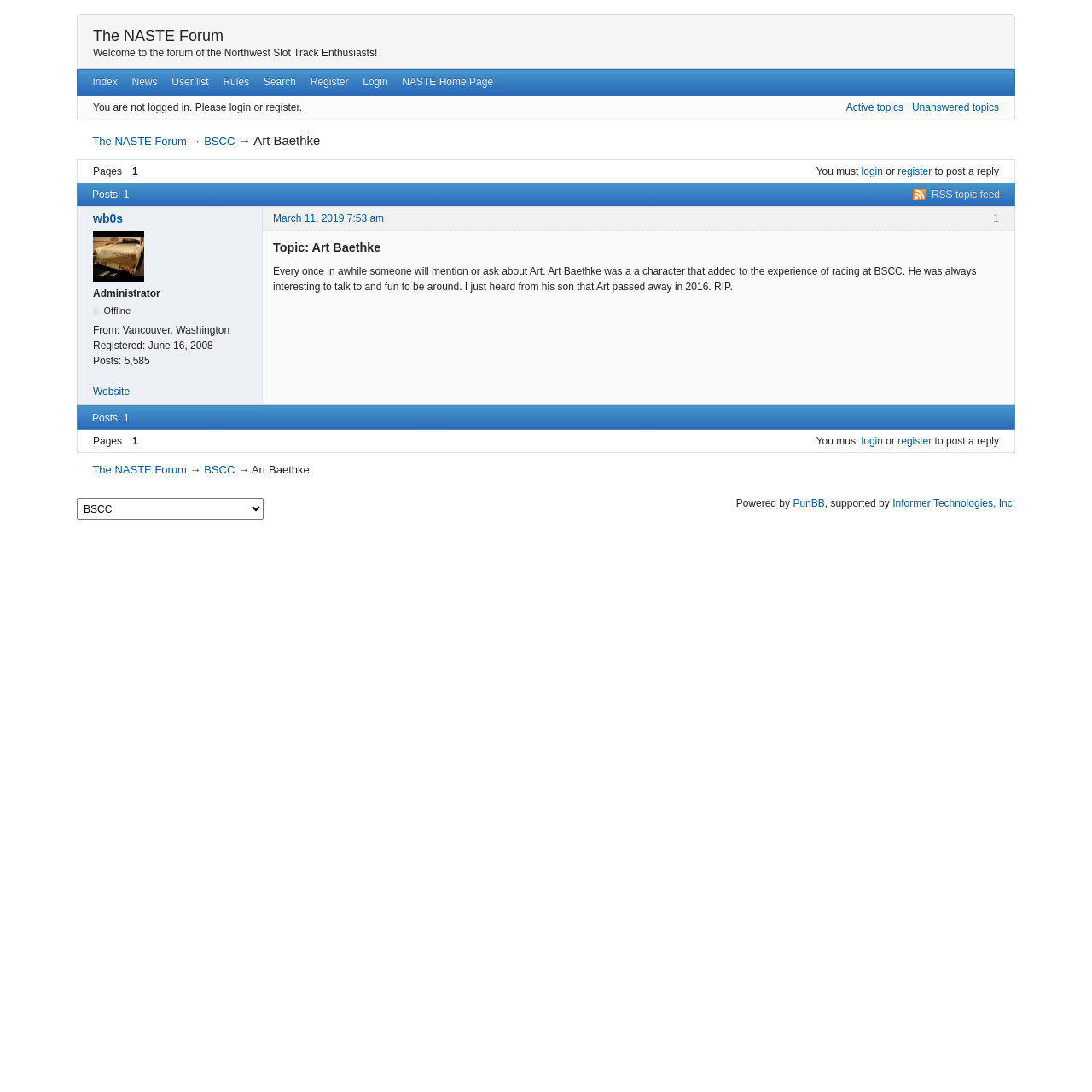Please answer the following question as detailed as possible based on the image: 
How many pages are there in this topic?

I found the answer by looking at the 'Pages' section, which indicates that there is only 1 page in this topic.